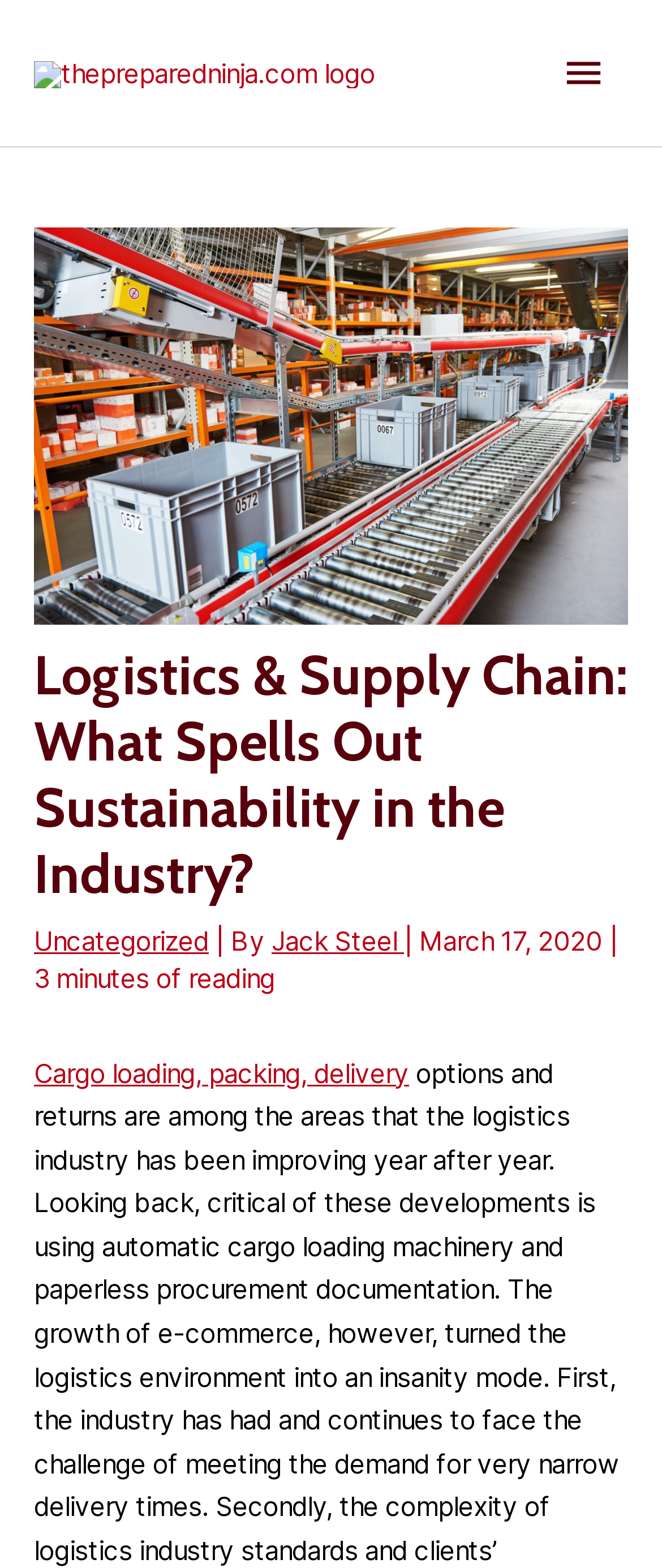Using the element description provided, determine the bounding box coordinates in the format (top-left x, top-left y, bottom-right x, bottom-right y). Ensure that all values are floating point numbers between 0 and 1. Element description: Cargo loading, packing, delivery

[0.051, 0.674, 0.618, 0.695]